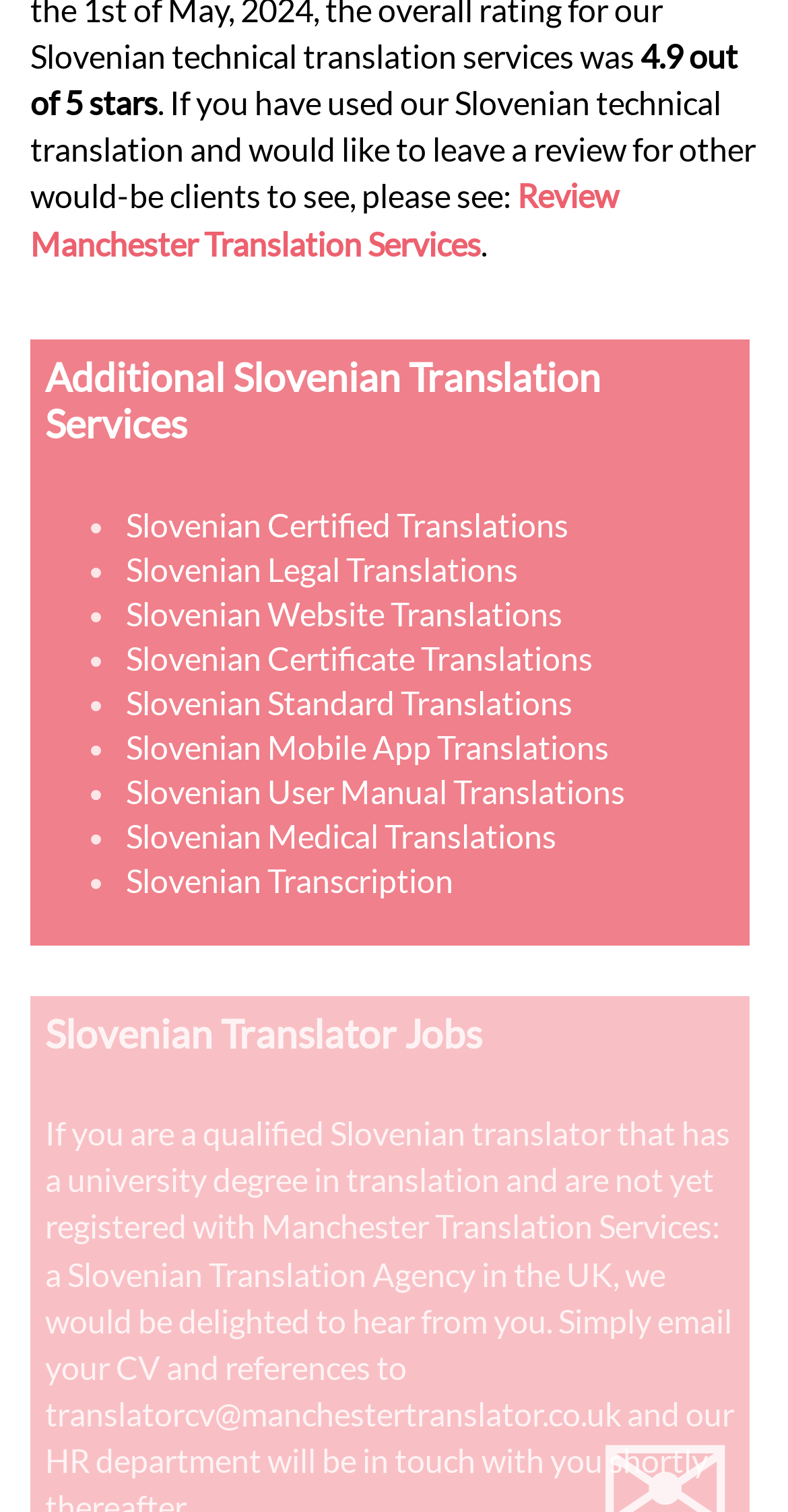Given the element description "translatorcv@manchestertranslator.co.uk" in the screenshot, predict the bounding box coordinates of that UI element.

[0.057, 0.922, 0.788, 0.948]